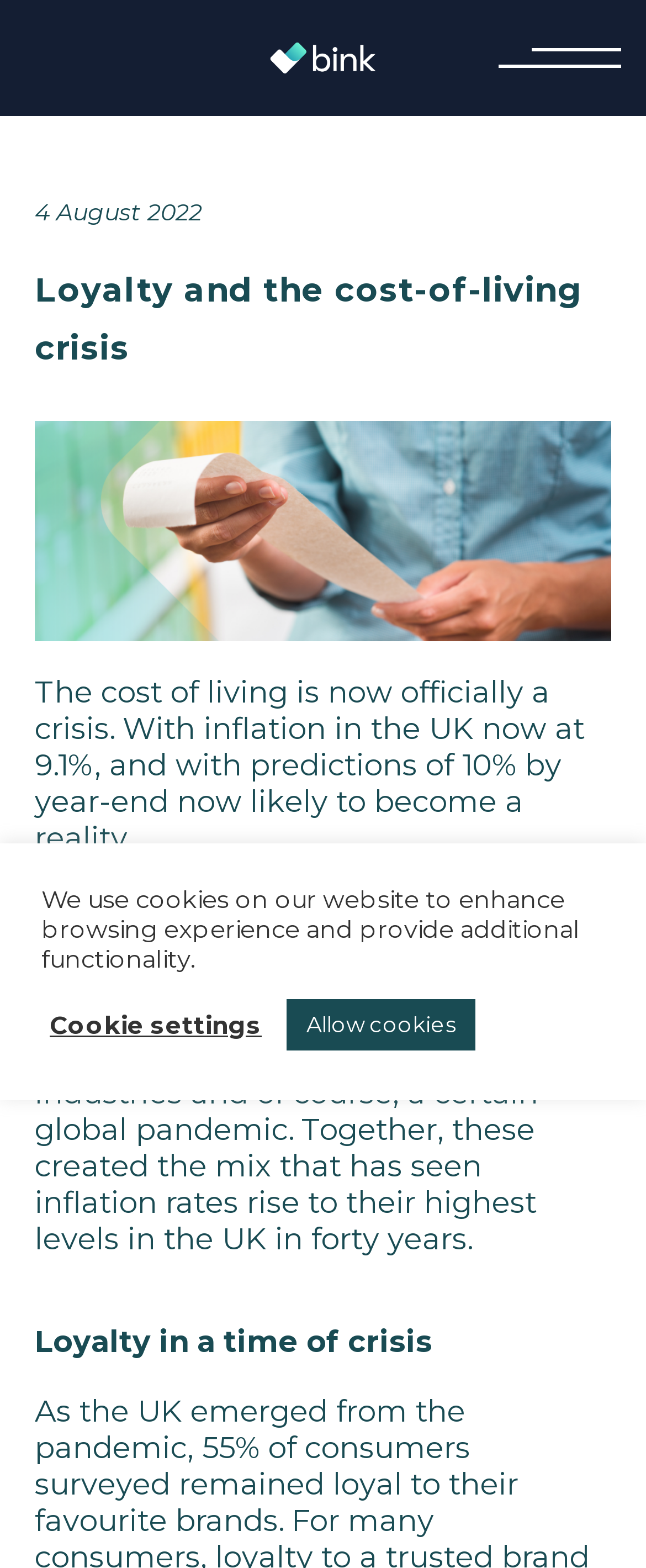Based on the element description: "alt="Logo"", identify the UI element and provide its bounding box coordinates. Use four float numbers between 0 and 1, [left, top, right, bottom].

[0.404, 0.011, 0.596, 0.063]